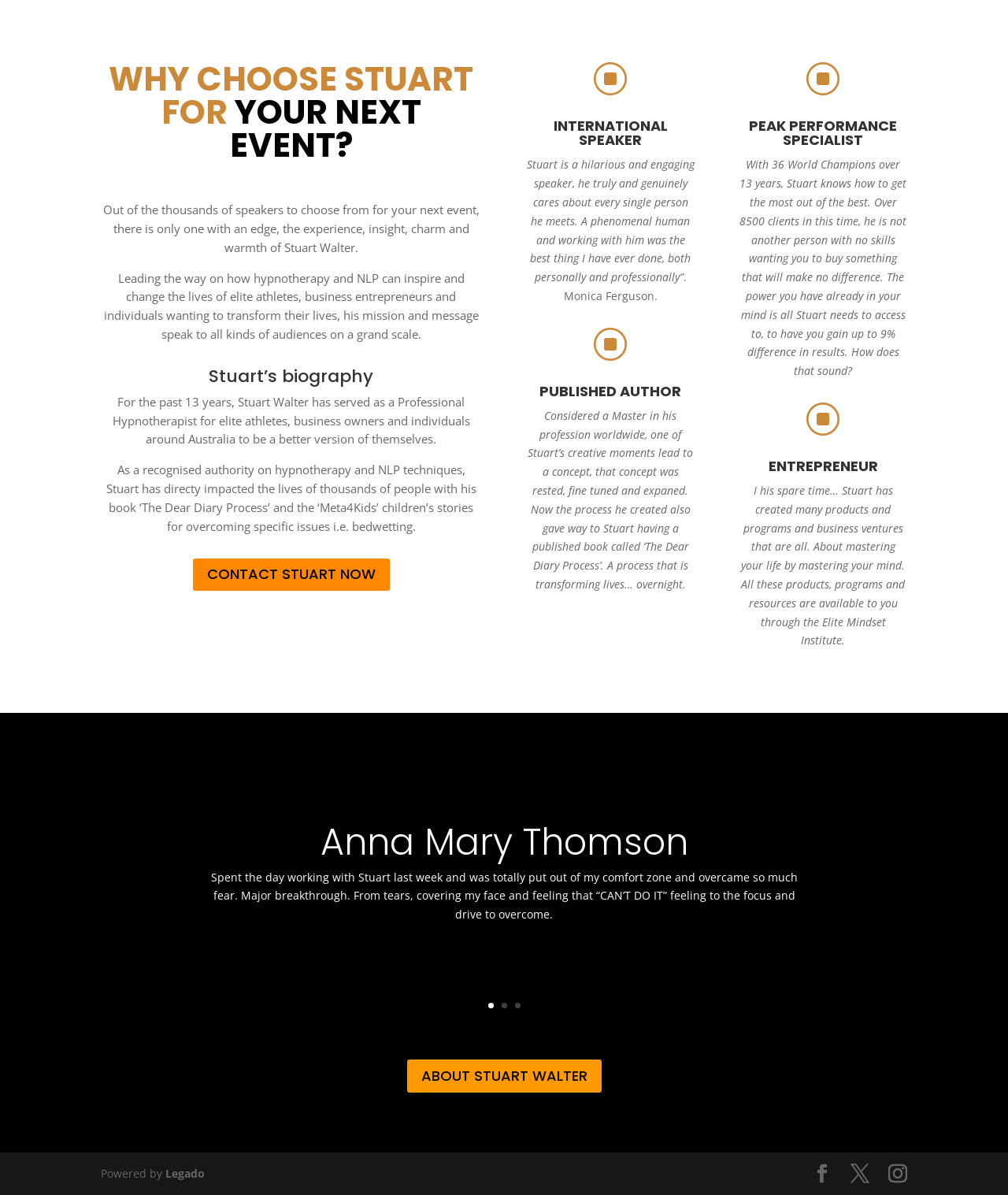Determine the bounding box coordinates (top-left x, top-left y, bottom-right x, bottom-right y) of the UI element described in the following text: Contact Stuart Now

[0.191, 0.467, 0.387, 0.494]